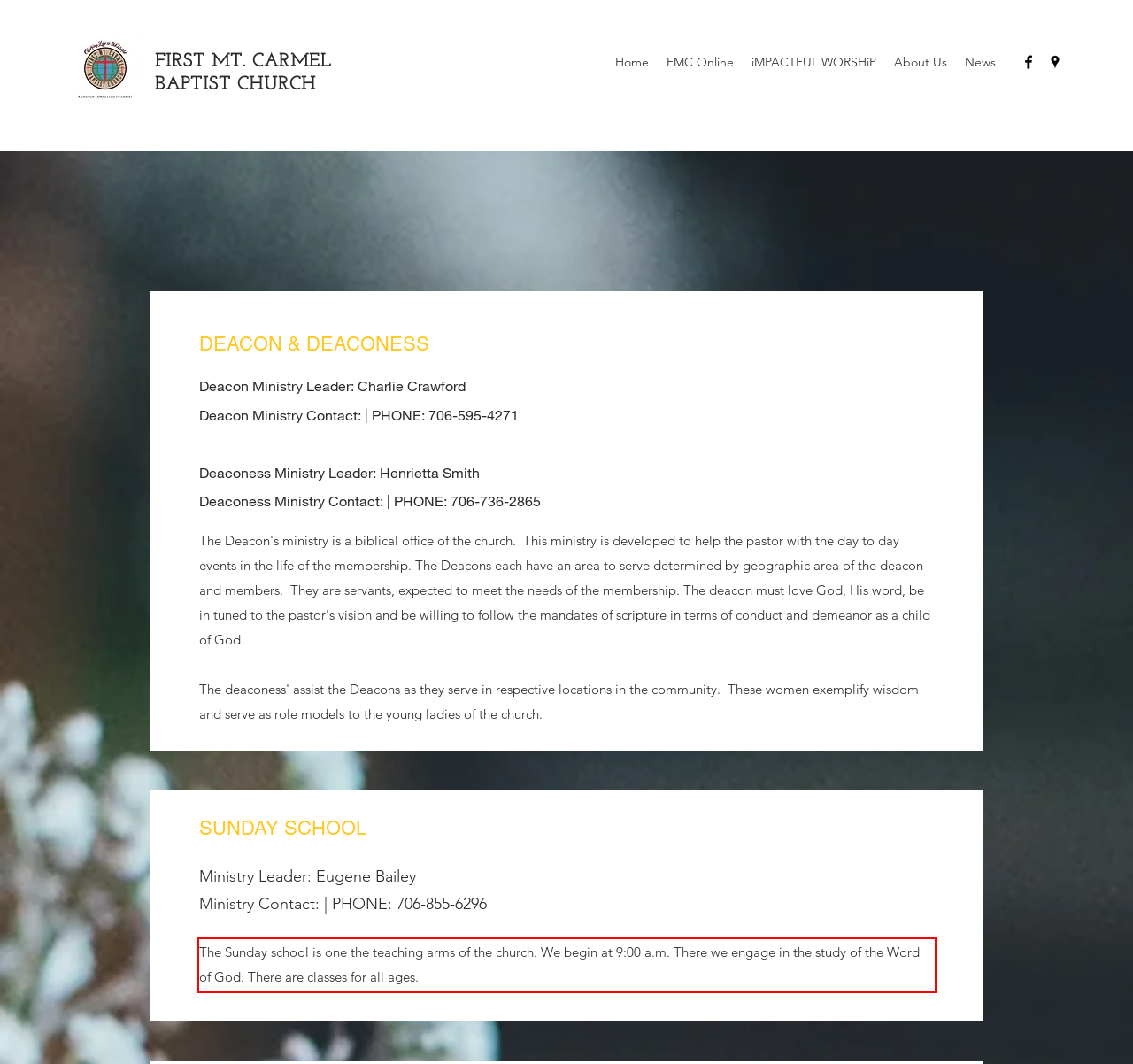Examine the screenshot of the webpage, locate the red bounding box, and generate the text contained within it.

The Sunday school is one the teaching arms of the church. We begin at 9:00 a.m. There we engage in the study of the Word of God. There are classes for all ages.